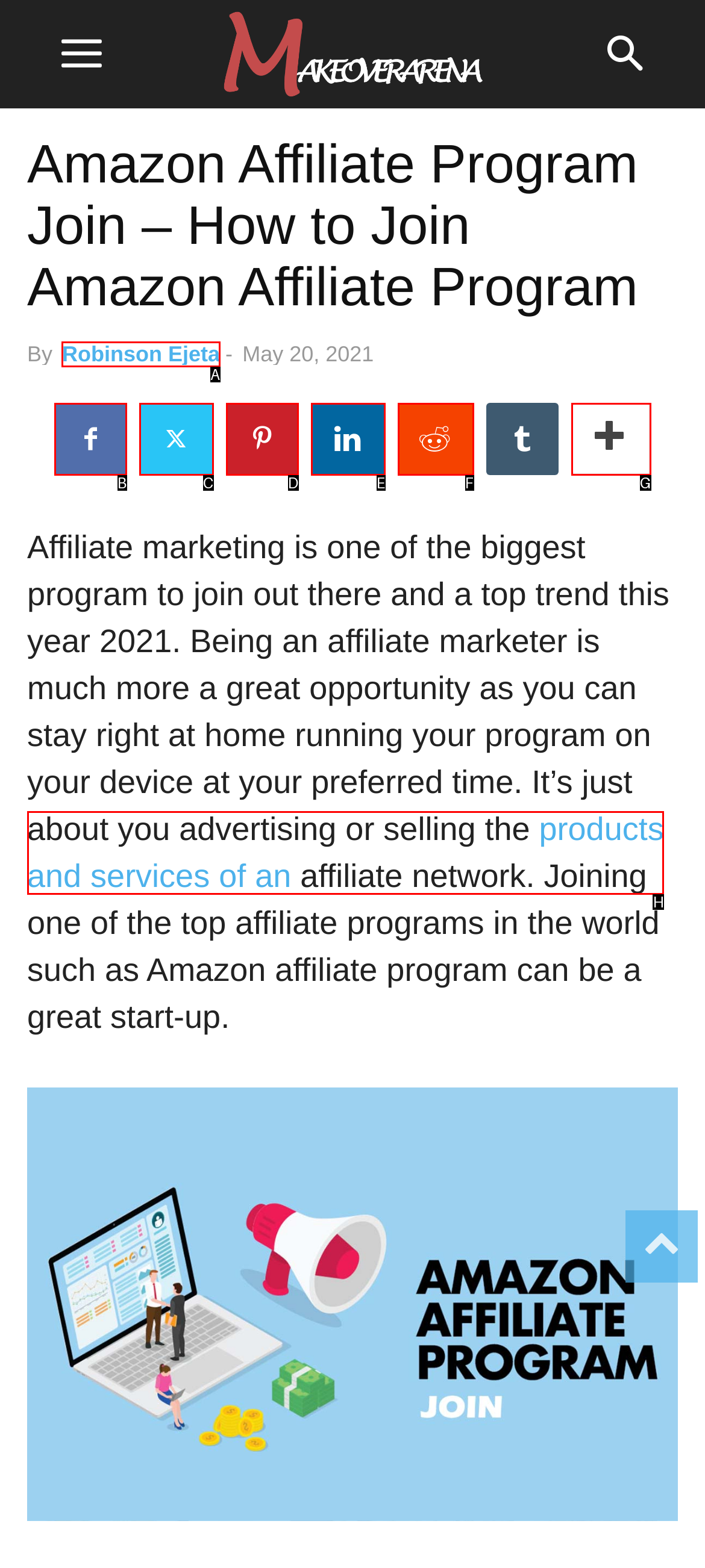Which option should be clicked to execute the task: Click the author's name?
Reply with the letter of the chosen option.

A